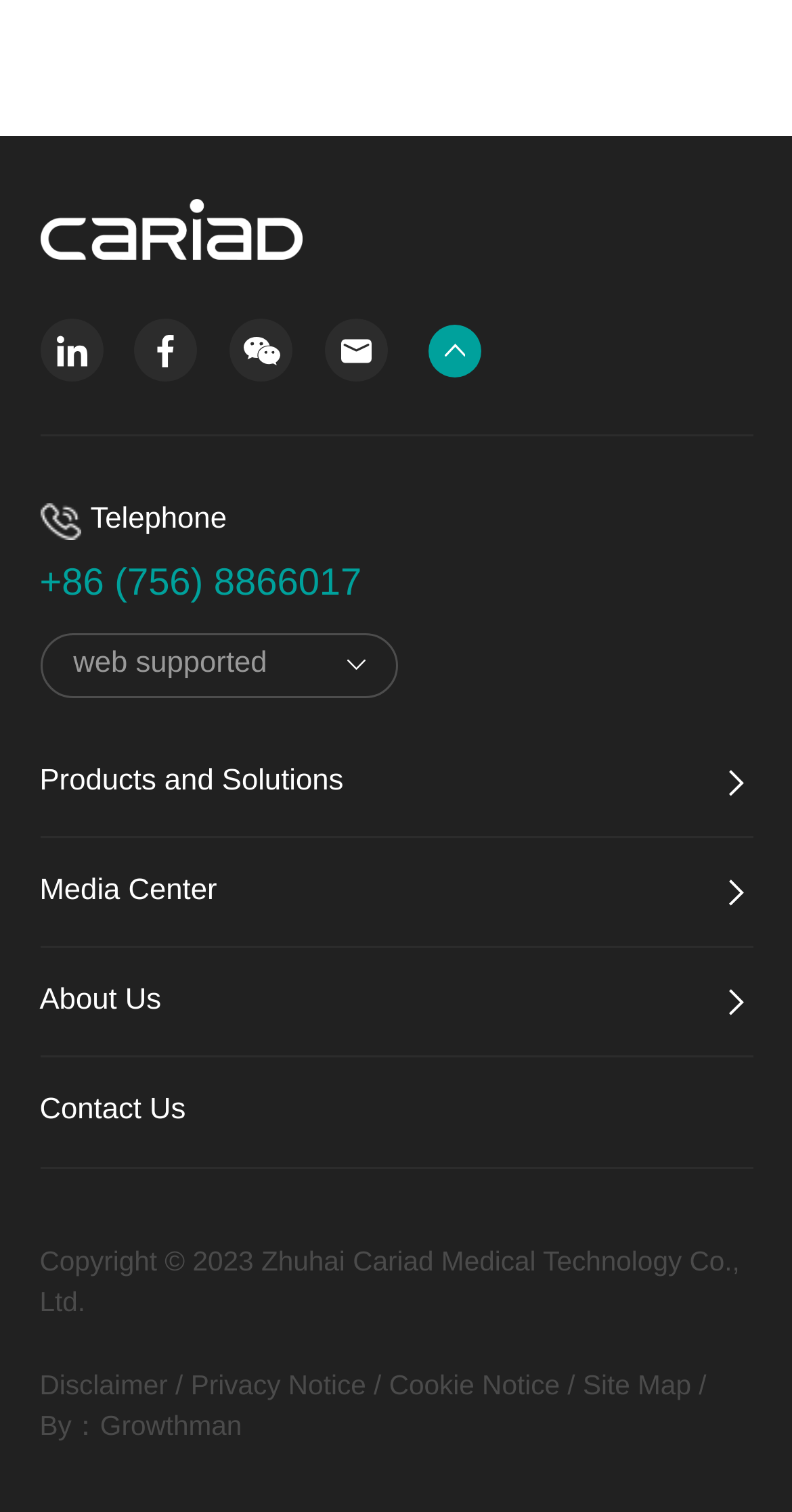Please identify the coordinates of the bounding box that should be clicked to fulfill this instruction: "go to Products and Solutions".

[0.05, 0.503, 0.434, 0.533]